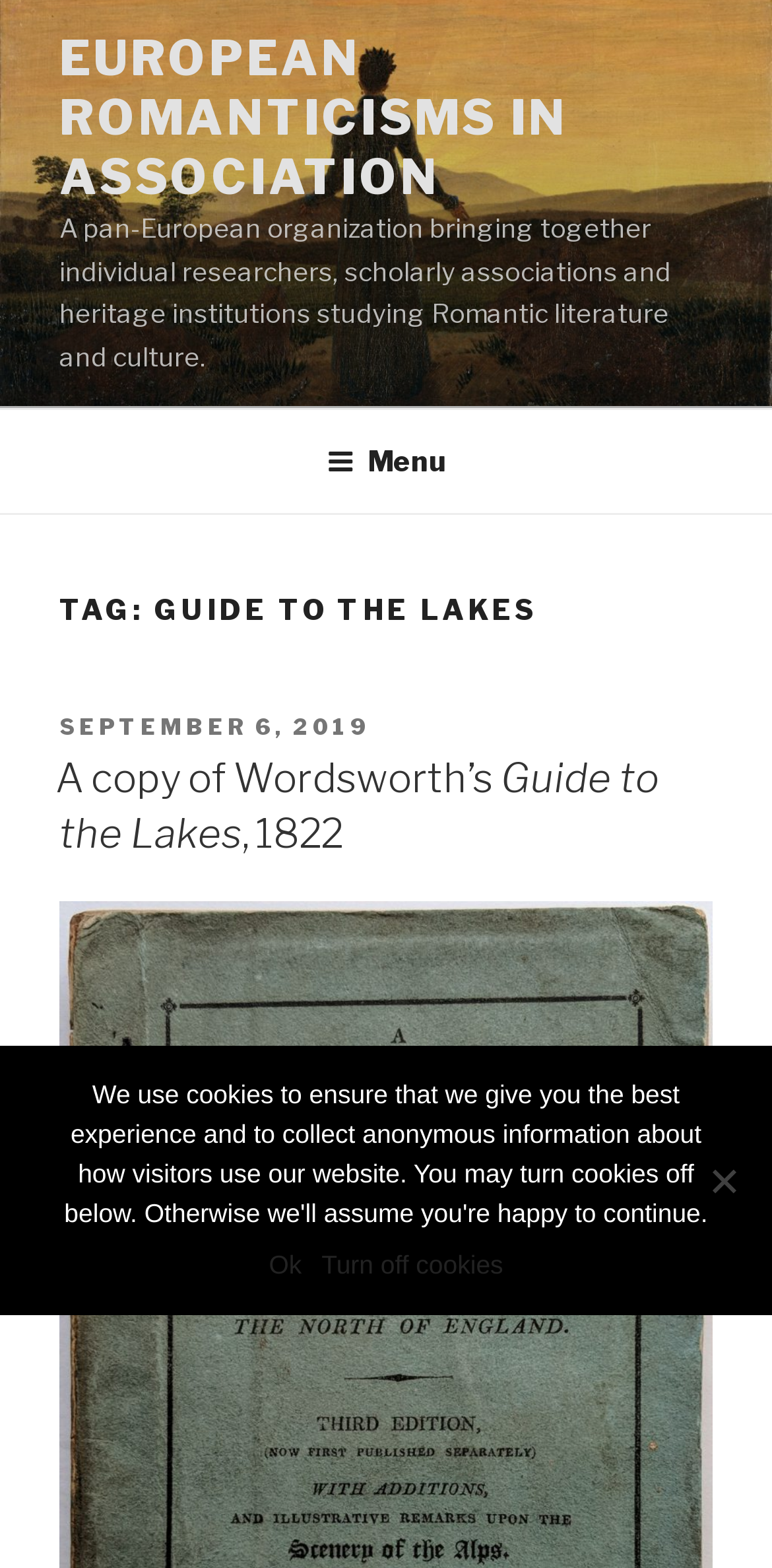Extract the top-level heading from the webpage and provide its text.

TAG: GUIDE TO THE LAKES